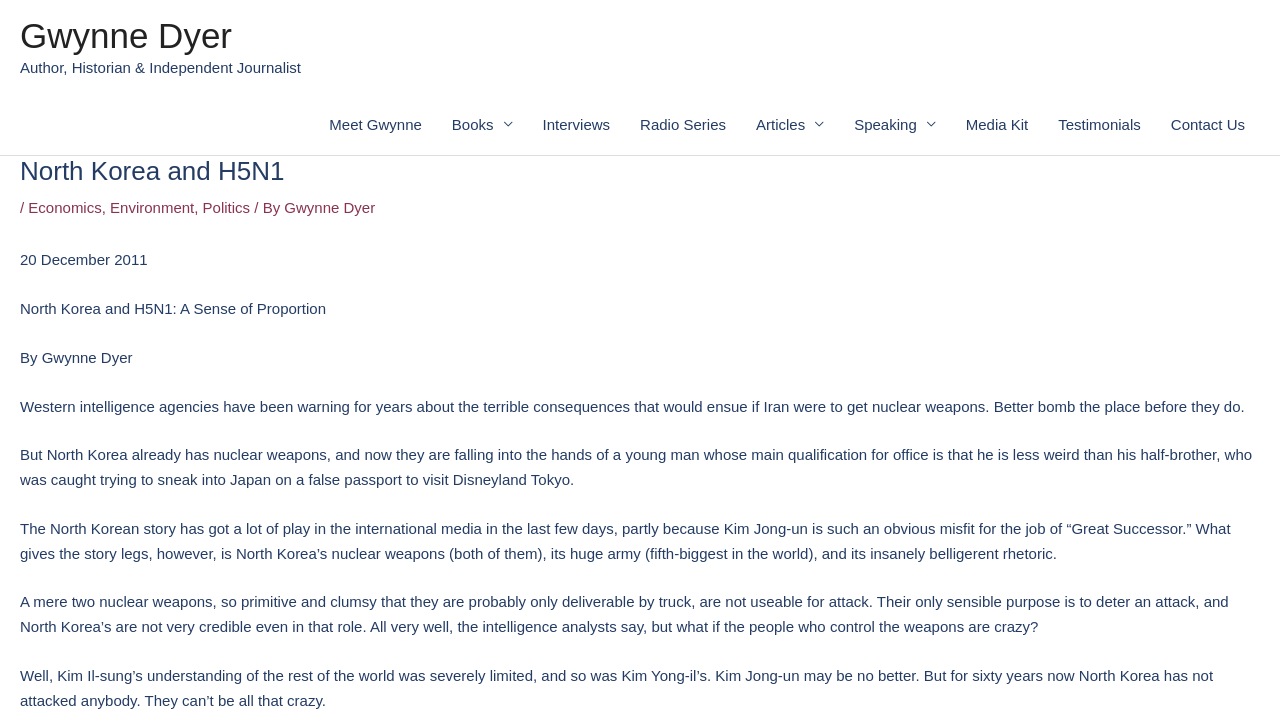Kindly determine the bounding box coordinates for the area that needs to be clicked to execute this instruction: "Click the 'Back to top' button".

None